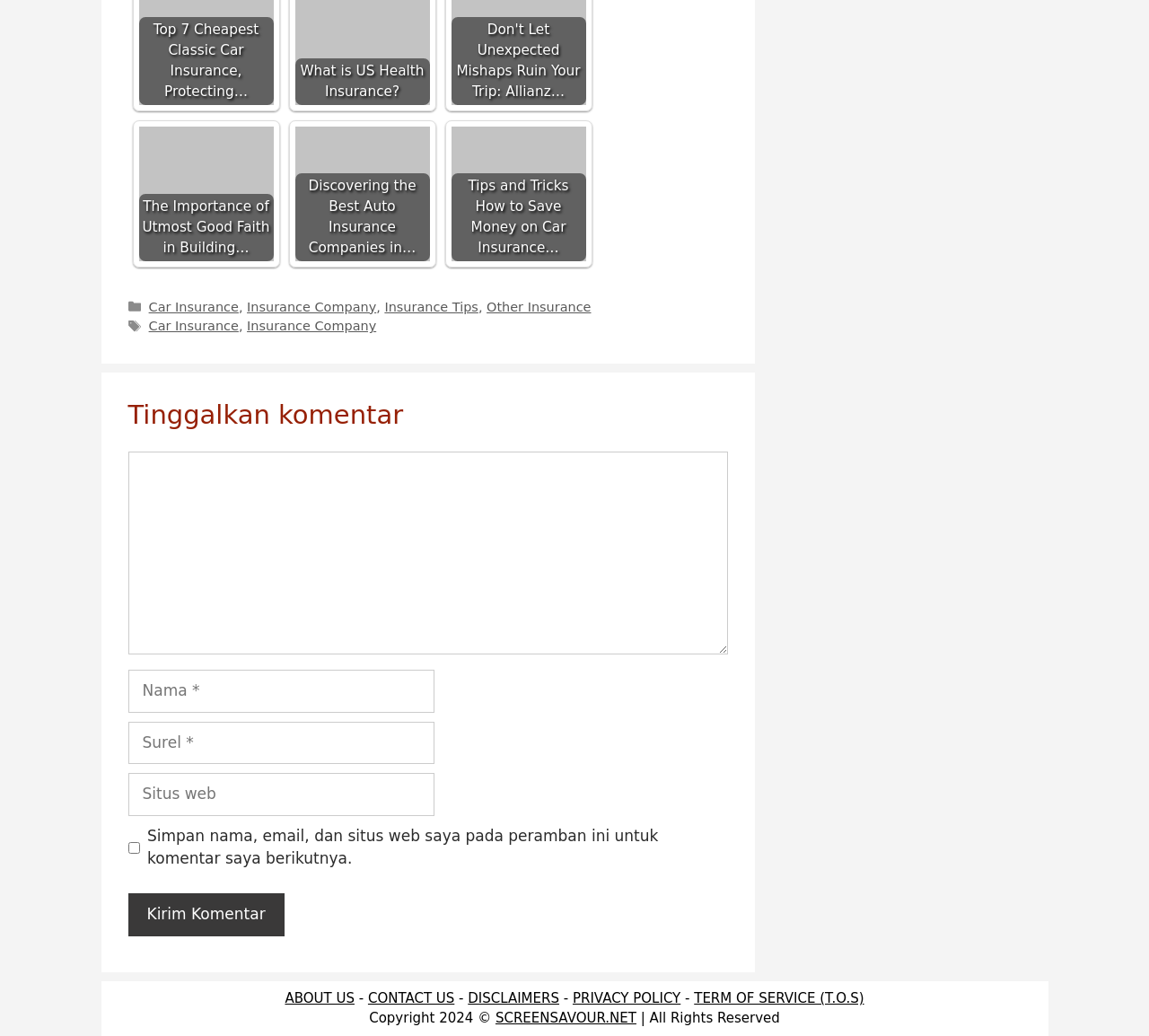Answer the following query concisely with a single word or phrase:
What is the topic of the first article?

Utmost Good Faith